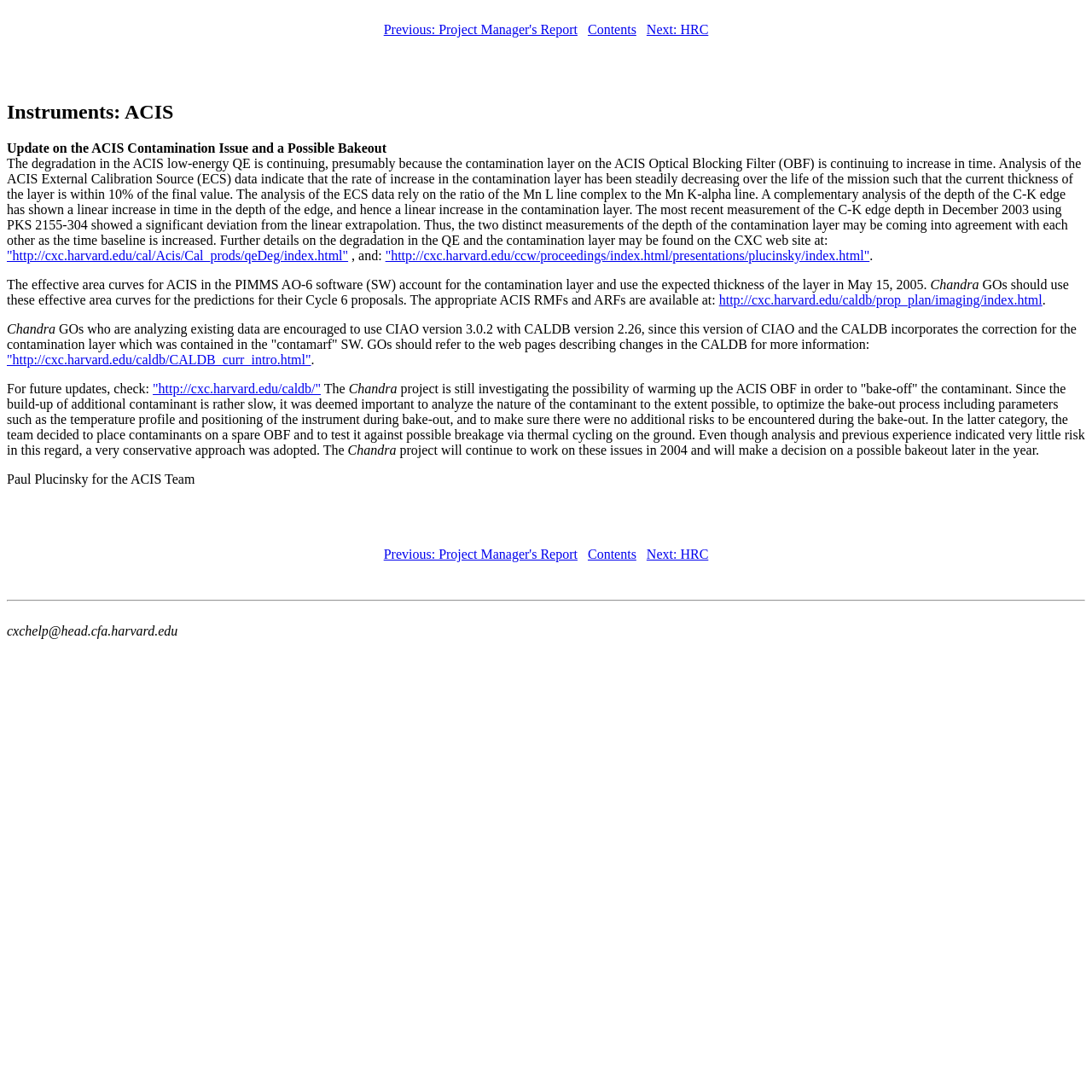Please determine the bounding box coordinates of the clickable area required to carry out the following instruction: "Go to next page". The coordinates must be four float numbers between 0 and 1, represented as [left, top, right, bottom].

[0.592, 0.02, 0.649, 0.034]